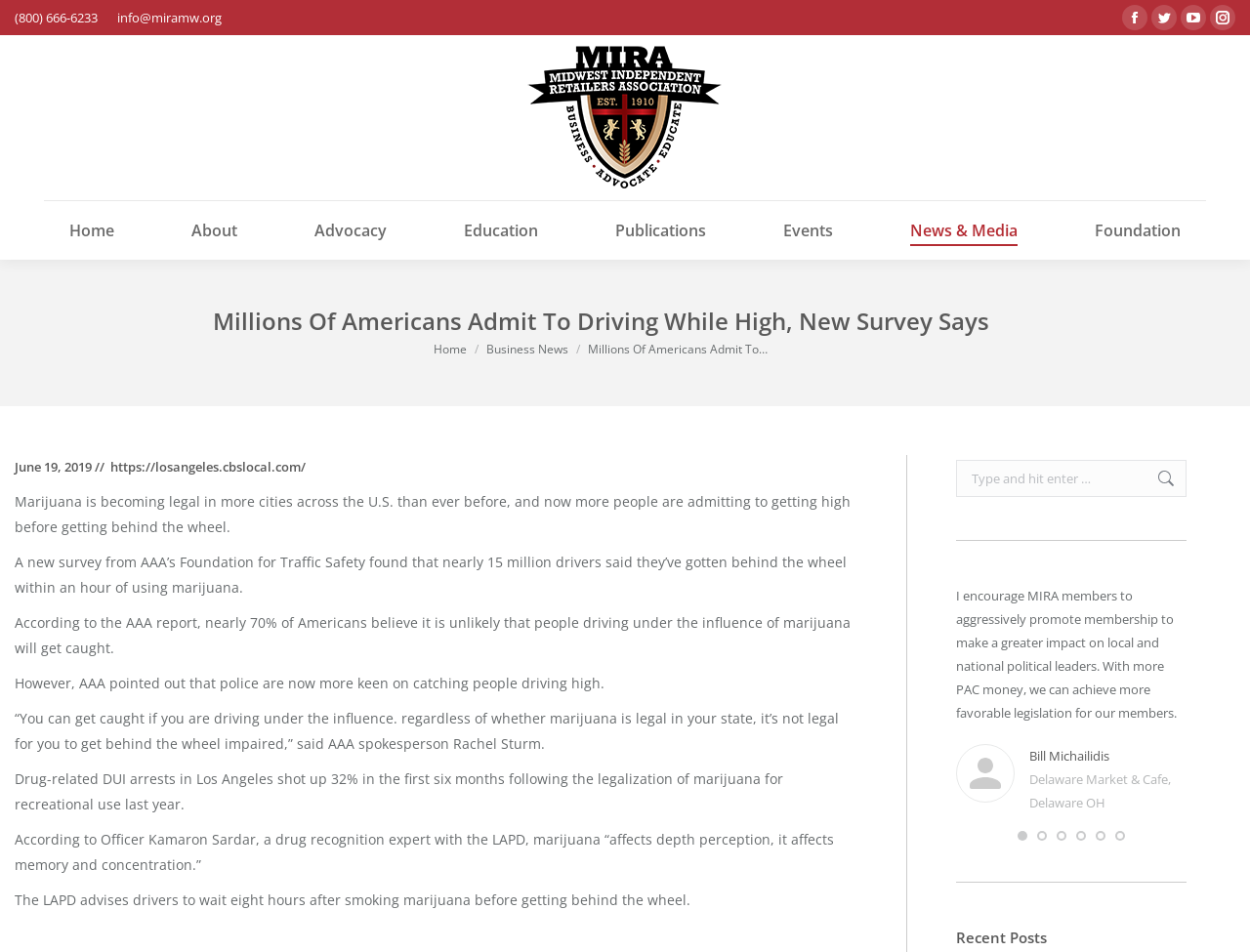Please mark the clickable region by giving the bounding box coordinates needed to complete this instruction: "Click the Home link".

None